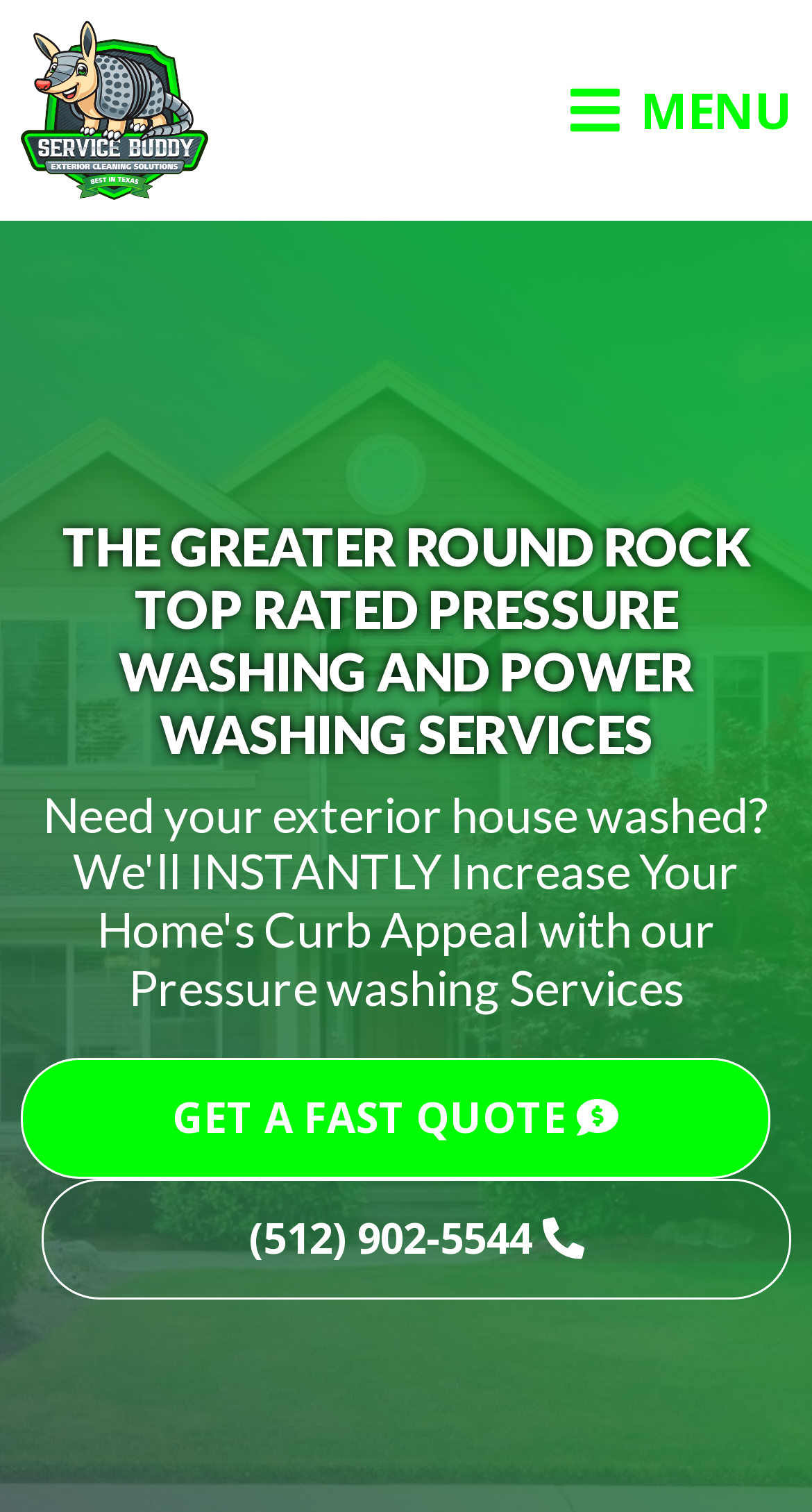Find the main header of the webpage and produce its text content.

PRESSURE WASHING IN ROUND ROCK, TX - SERVICE BUDDY - TOP RATED POWER WASHING AND EXTERIOR HOUSE CLEANING